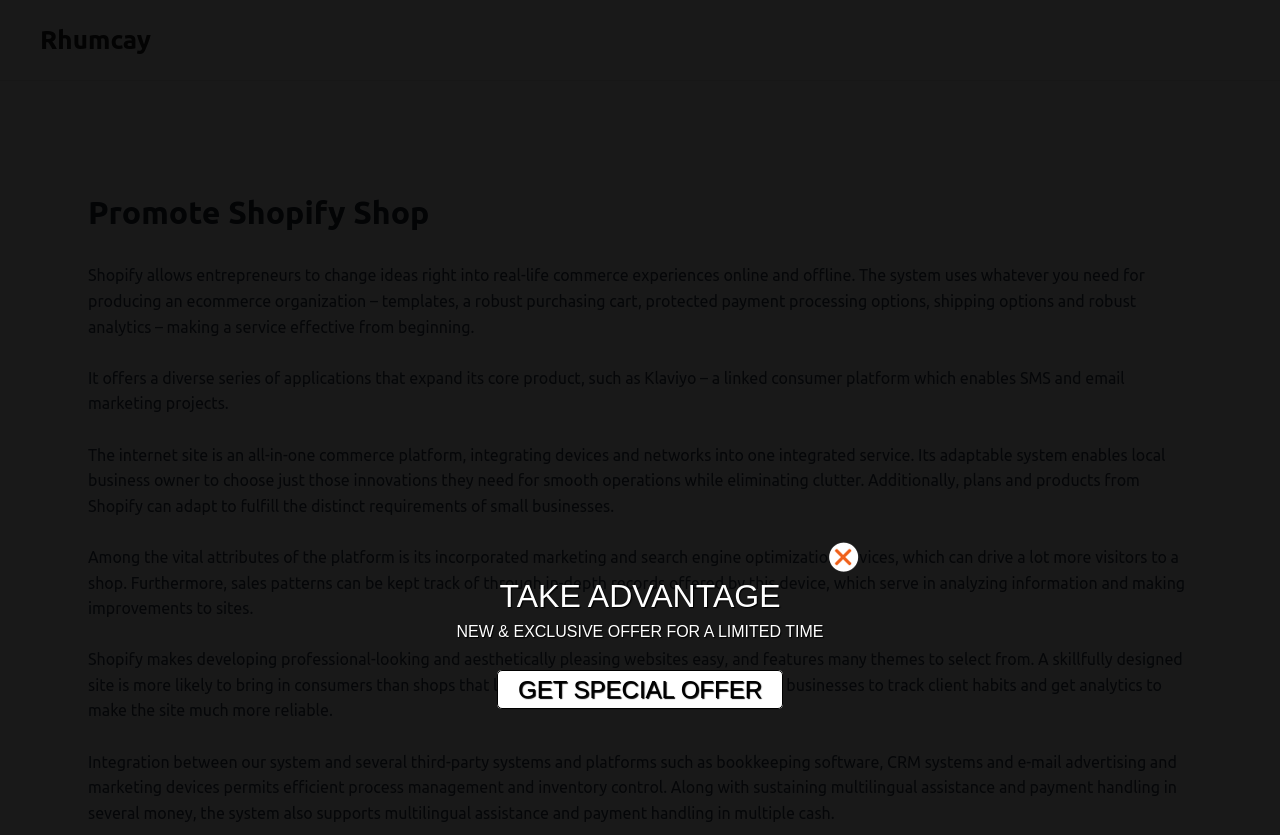Provide the bounding box coordinates in the format (top-left x, top-left y, bottom-right x, bottom-right y). All values are floating point numbers between 0 and 1. Determine the bounding box coordinate of the UI element described as: Rhumcay

[0.031, 0.03, 0.118, 0.065]